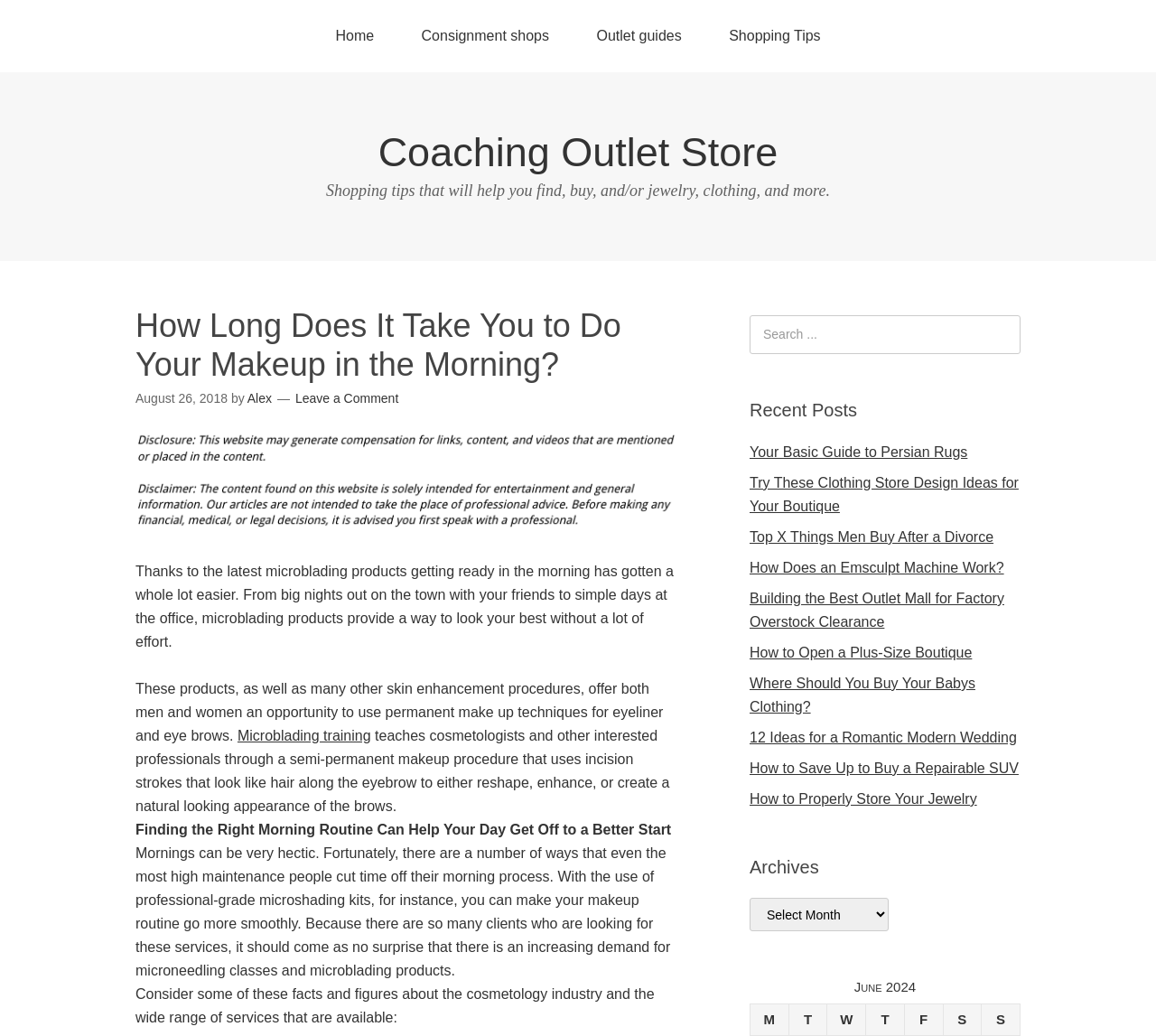Answer the question below using just one word or a short phrase: 
What is the author of the article?

Alex